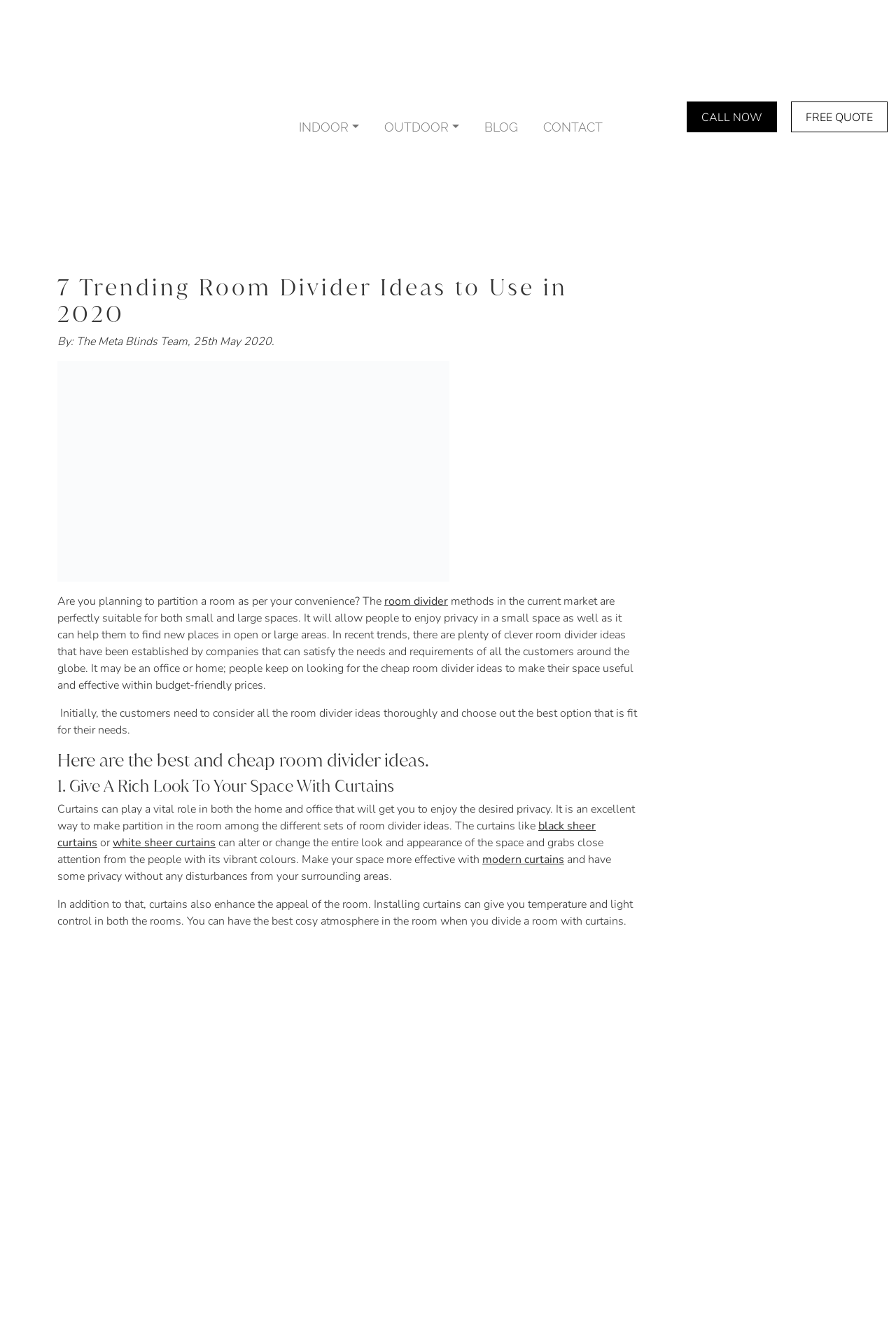Produce an extensive caption that describes everything on the webpage.

This webpage is about room divider ideas, with a focus on optimizing and enhancing living spaces with functionality and style. At the top, there is a navigation menu with links to "INDOOR", "OUTDOOR", "BLOG", and "CONTACT", as well as a logo and a call-to-action button to request a free quote. 

Below the navigation menu, there is a heading that reads "7 Trending Room Divider Ideas to Use in 2020". The author of the article is credited as "The Meta Blinds Team" and dated May 25th, 2020. 

The main content of the webpage is divided into sections, with headings and paragraphs of text. The first section introduces the concept of room dividers and their benefits, including providing privacy and creating new spaces. 

The next section is titled "Here are the best and cheap room divider ideas" and is followed by a list of ideas, starting with "1. Give A Rich Look To Your Space With Curtains". This section describes how curtains can be used to create partitions in a room, and mentions specific types of curtains such as black sheer curtains, white sheer curtains, and modern curtains. The text also highlights the benefits of using curtains, including temperature and light control, and creating a cozy atmosphere.